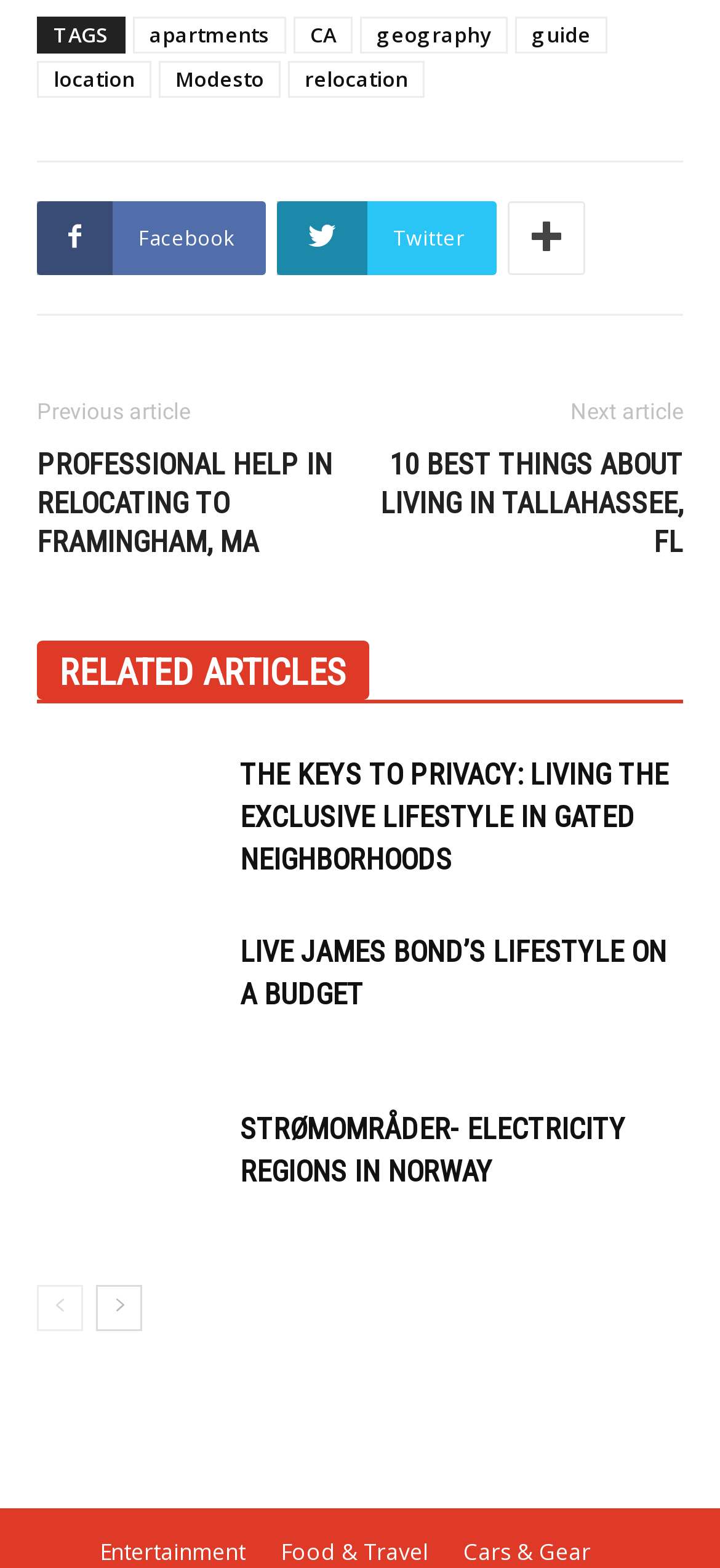Locate the bounding box coordinates of the segment that needs to be clicked to meet this instruction: "read the 'RELATED ARTICLES' heading".

[0.051, 0.408, 0.949, 0.448]